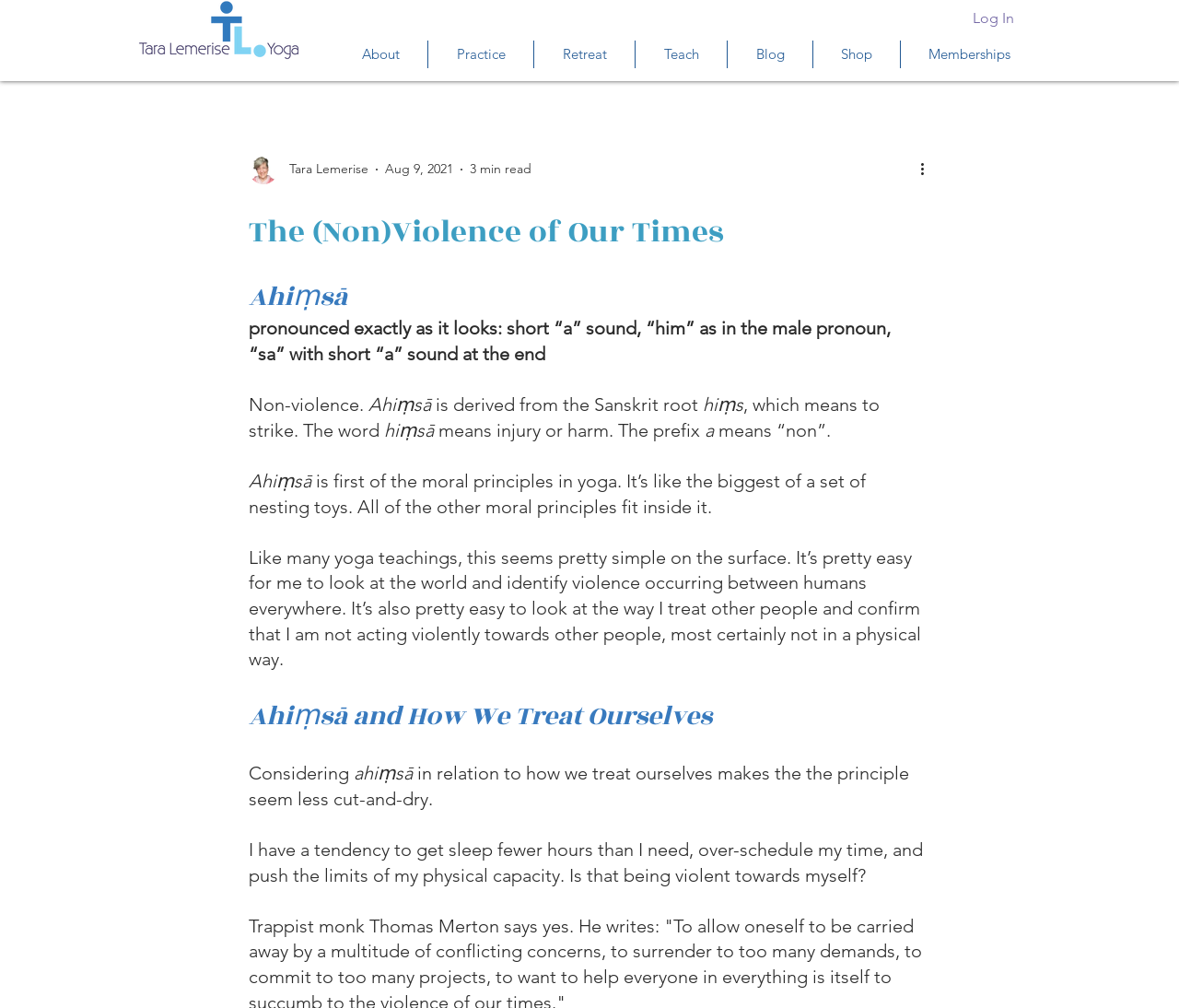What is the name of the website?
Please give a detailed and elaborate explanation in response to the question.

The name of the website is Tara Lemerise Yoga, as indicated by the logo and navigation menu at the top of the page.